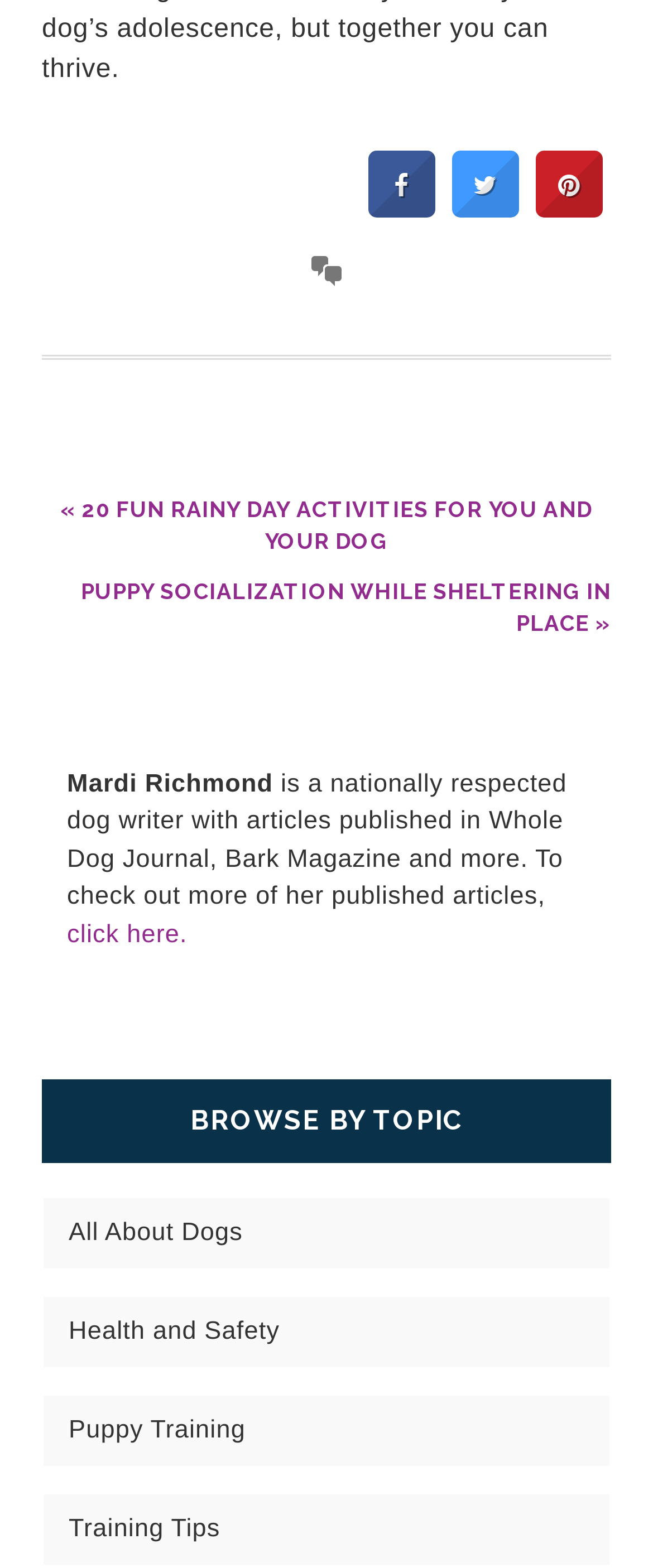Determine the bounding box coordinates of the clickable element to complete this instruction: "browse puppy training topics". Provide the coordinates in the format of four float numbers between 0 and 1, [left, top, right, bottom].

[0.105, 0.903, 0.376, 0.921]